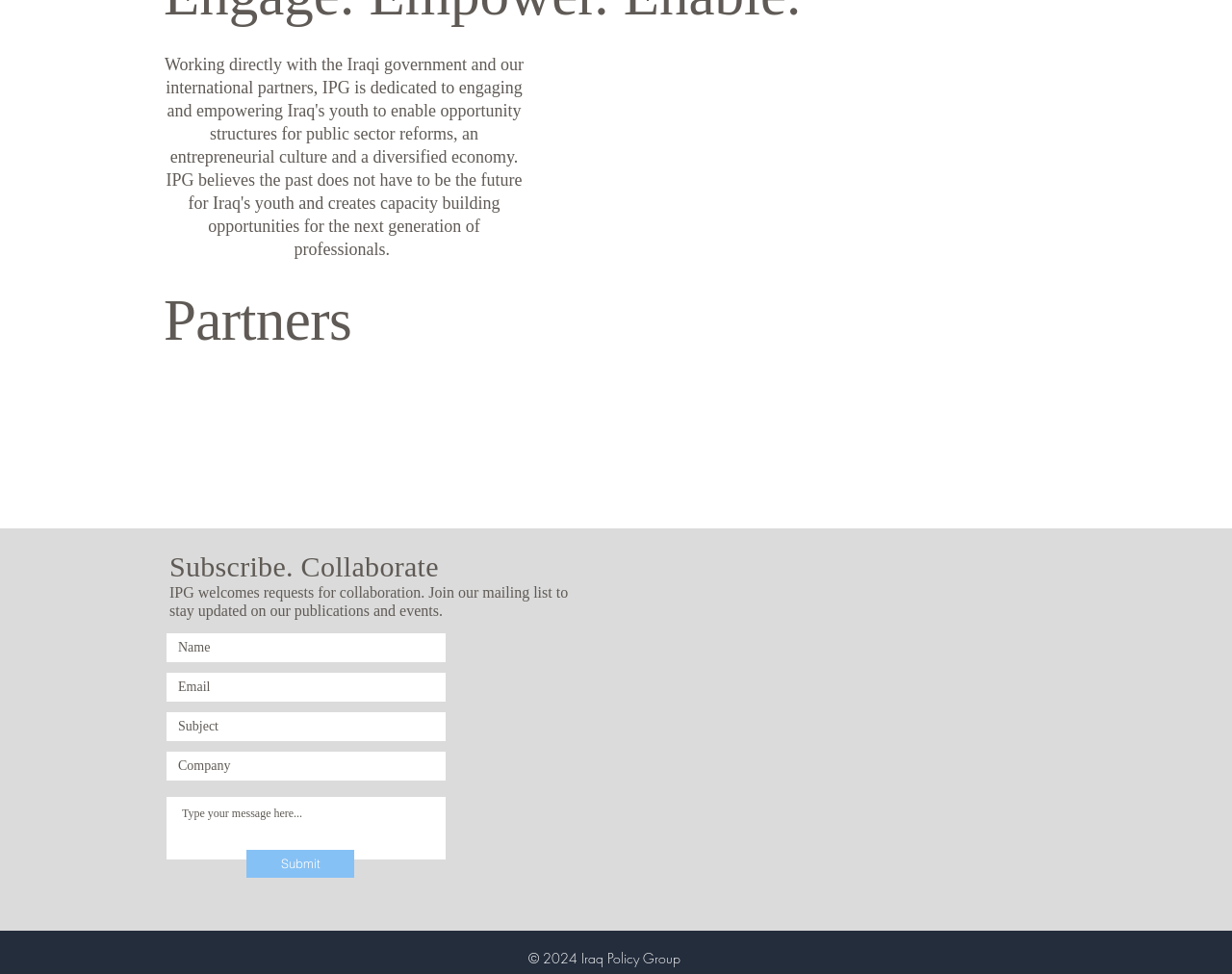What is the title of the first region?
Provide a concise answer using a single word or phrase based on the image.

locations